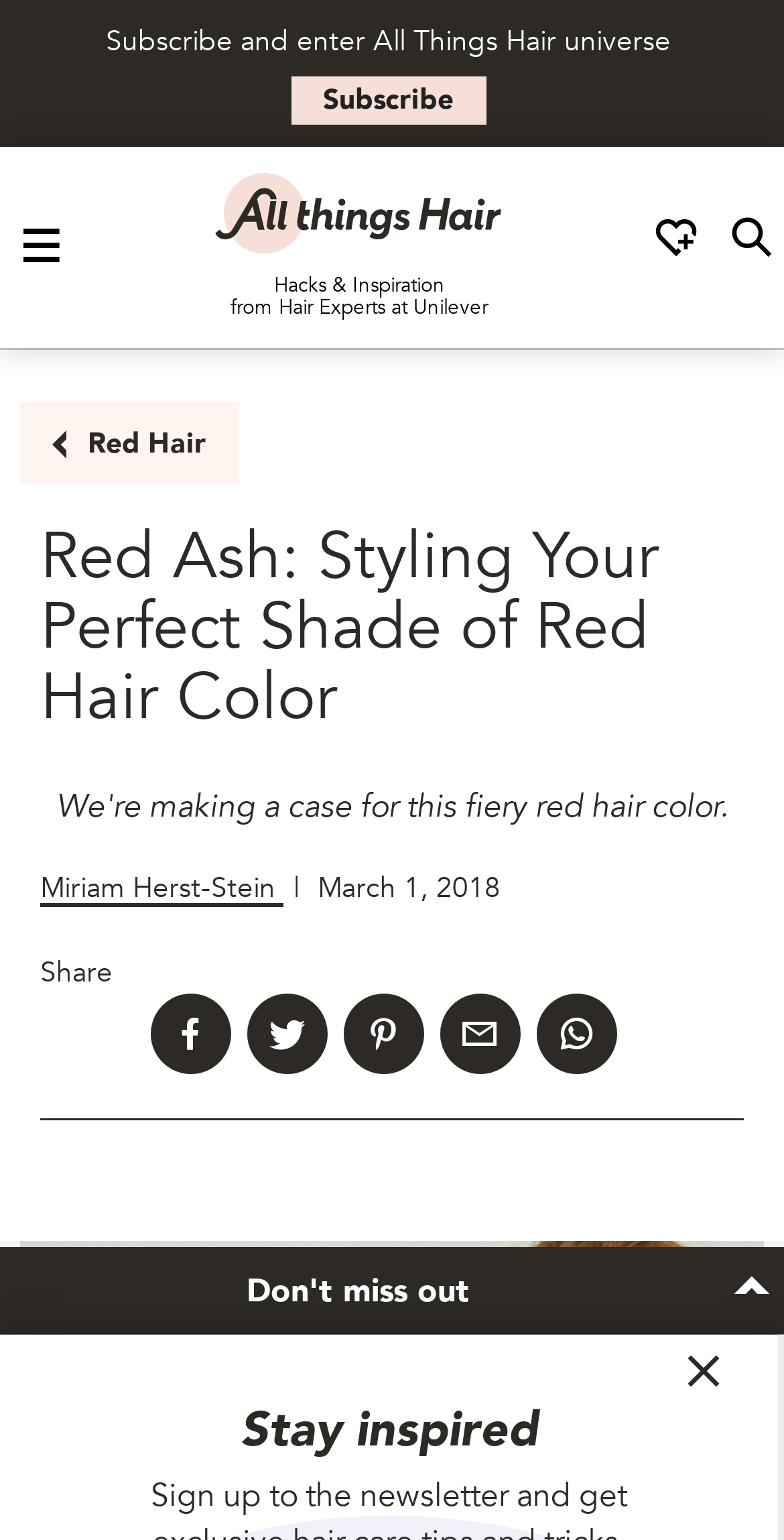Using the information shown in the image, answer the question with as much detail as possible: What is the color of hair being discussed?

Based on the webpage's content, specifically the header 'Red Ash: Styling Your Perfect Shade of Red Hair Color', it is clear that the webpage is discussing red hair color.